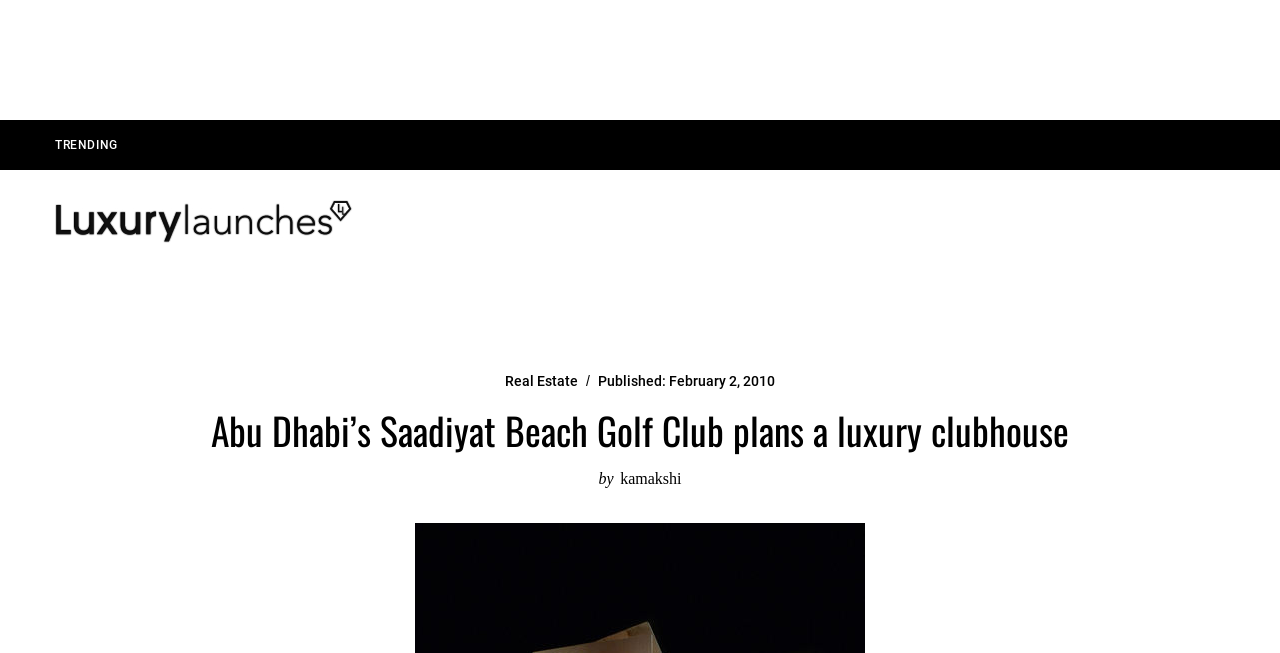Identify the bounding box for the UI element described as: "Cars & Jets". The coordinates should be four float numbers between 0 and 1, i.e., [left, top, right, bottom].

[0.339, 0.427, 0.457, 0.518]